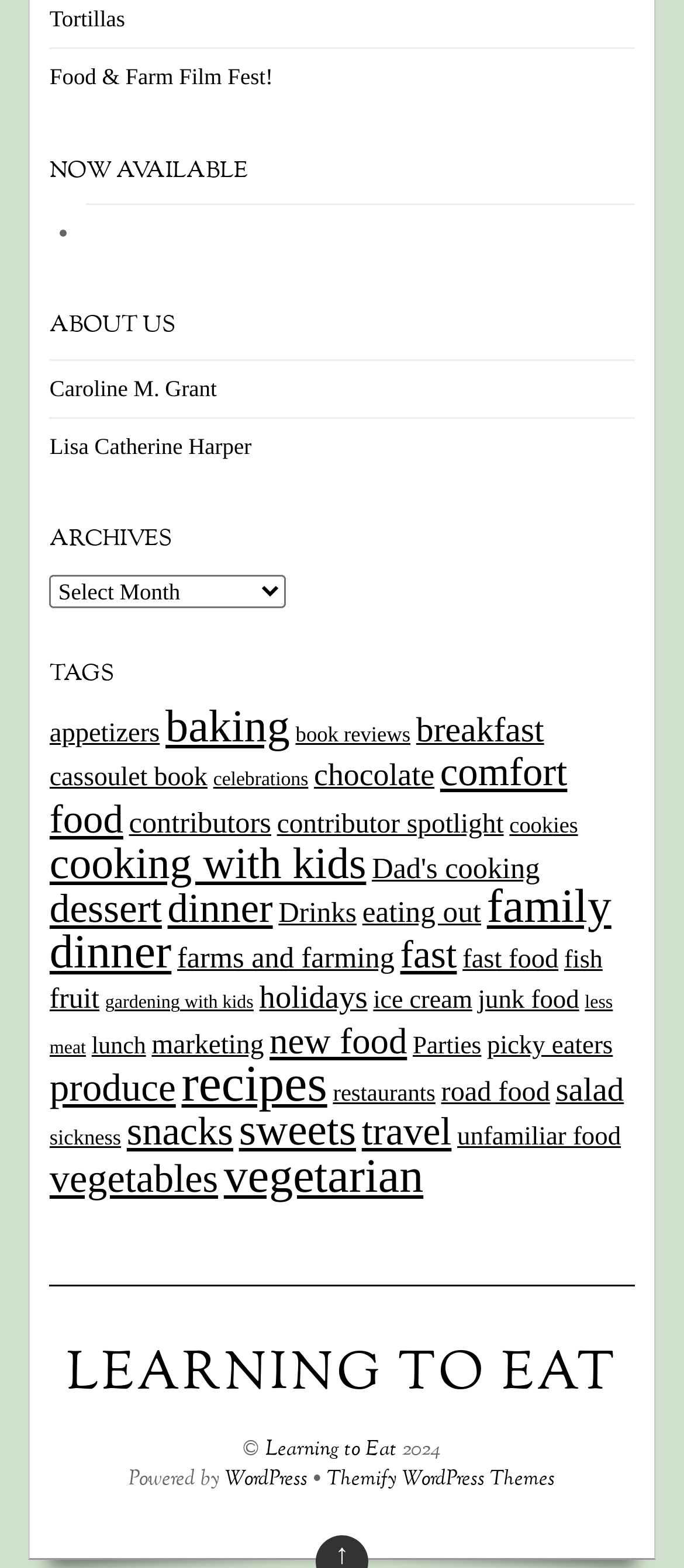Please find the bounding box coordinates of the element that needs to be clicked to perform the following instruction: "View 'baking' recipes". The bounding box coordinates should be four float numbers between 0 and 1, represented as [left, top, right, bottom].

[0.242, 0.447, 0.424, 0.479]